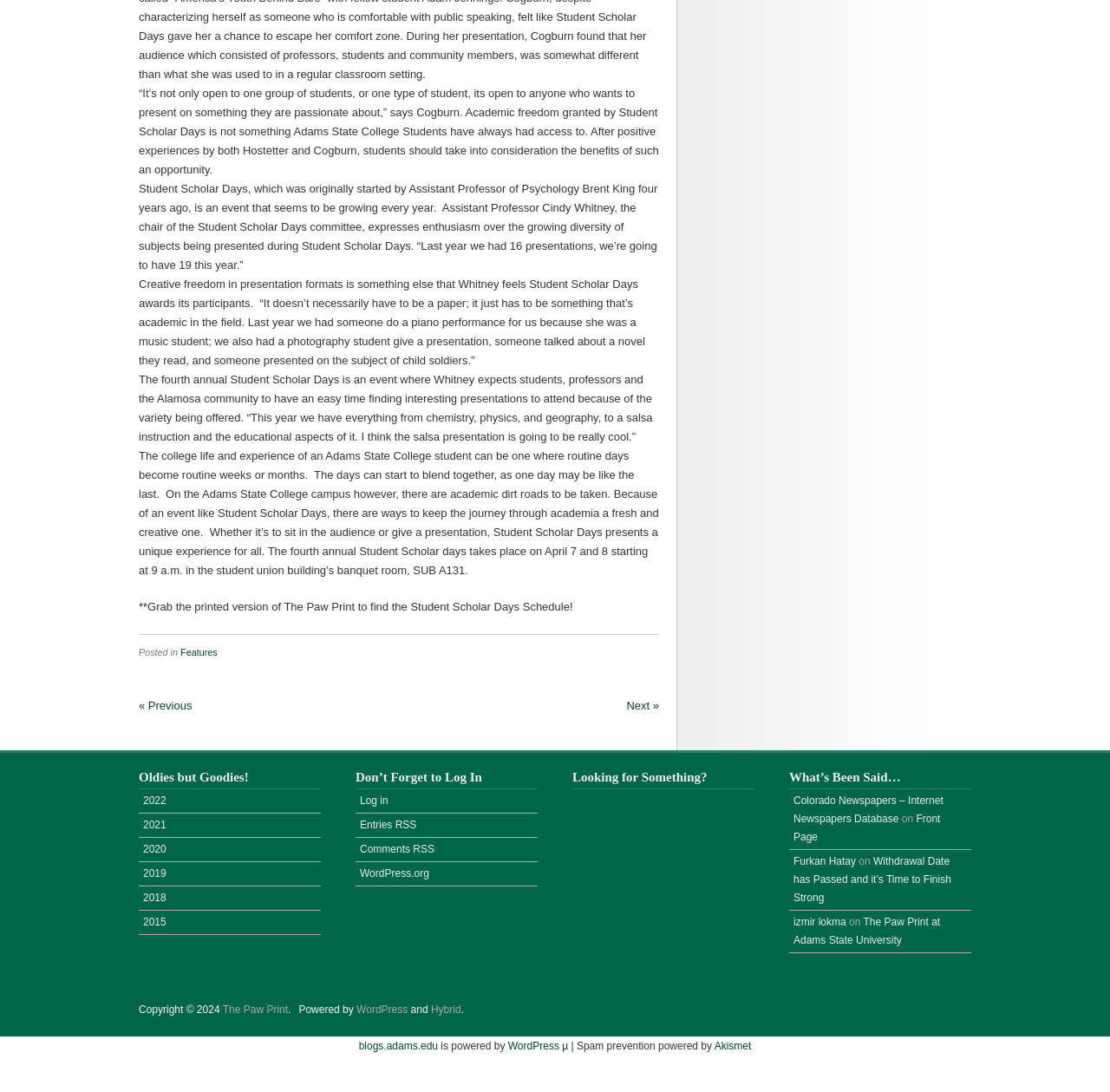Utilize the details in the image to thoroughly answer the following question: What is the date of the fourth annual Student Scholar Days?

The text states that the fourth annual Student Scholar Days takes place on April 7 and 8 starting at 9 a.m. in the student union building’s banquet room, SUB A131.